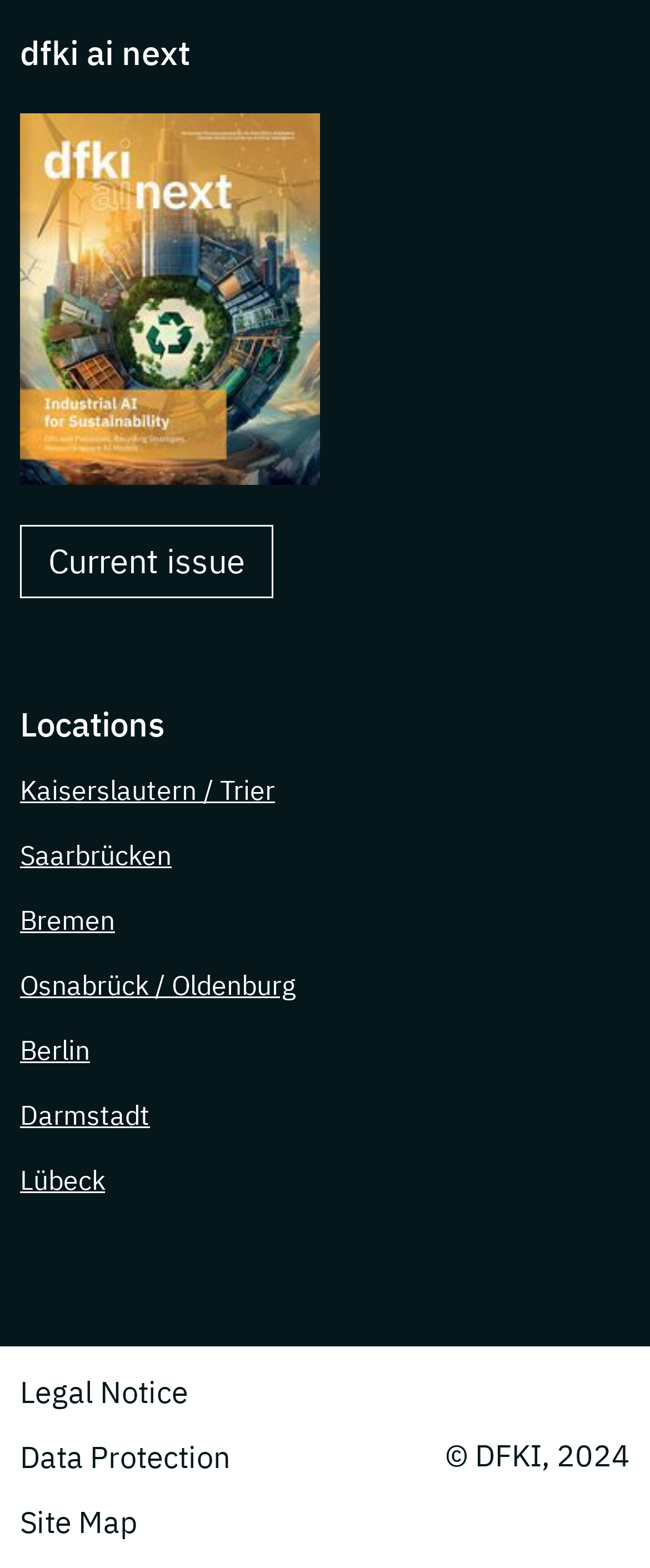Identify the bounding box coordinates of the clickable region to carry out the given instruction: "View current issue".

[0.031, 0.335, 0.421, 0.382]